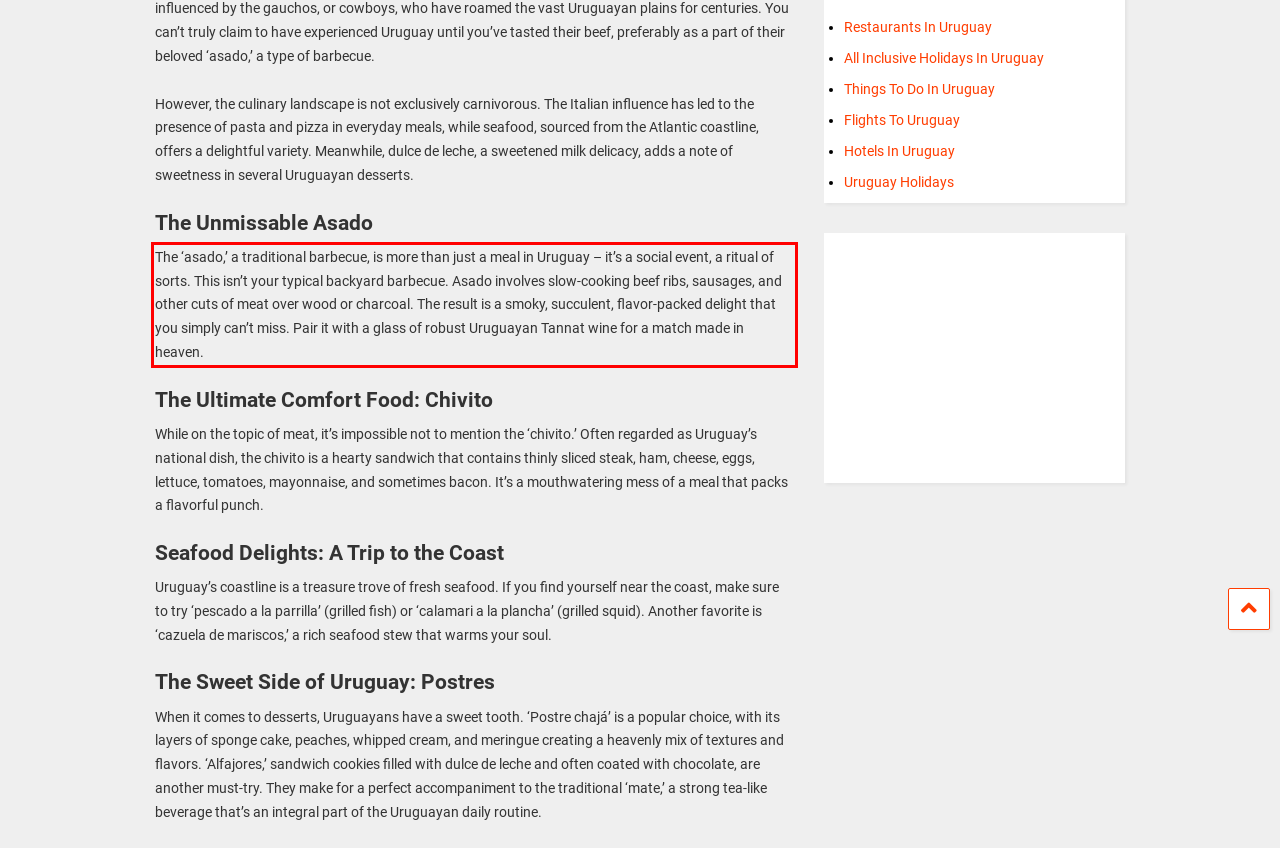You are provided with a screenshot of a webpage that includes a red bounding box. Extract and generate the text content found within the red bounding box.

The ‘asado,’ a traditional barbecue, is more than just a meal in Uruguay – it’s a social event, a ritual of sorts. This isn’t your typical backyard barbecue. Asado involves slow-cooking beef ribs, sausages, and other cuts of meat over wood or charcoal. The result is a smoky, succulent, flavor-packed delight that you simply can’t miss. Pair it with a glass of robust Uruguayan Tannat wine for a match made in heaven.